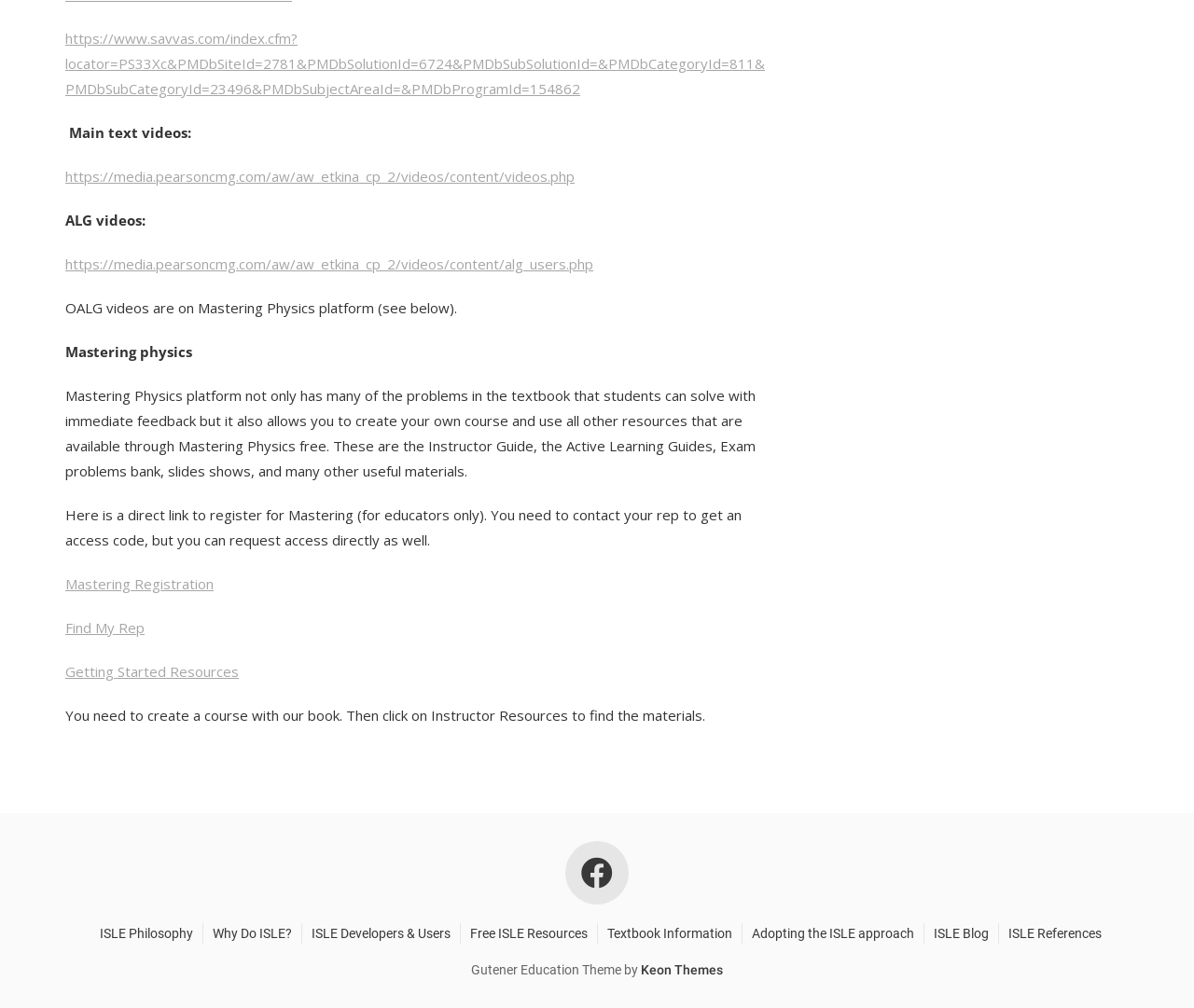Locate the bounding box coordinates of the element that should be clicked to execute the following instruction: "Find your representative".

[0.055, 0.613, 0.121, 0.631]